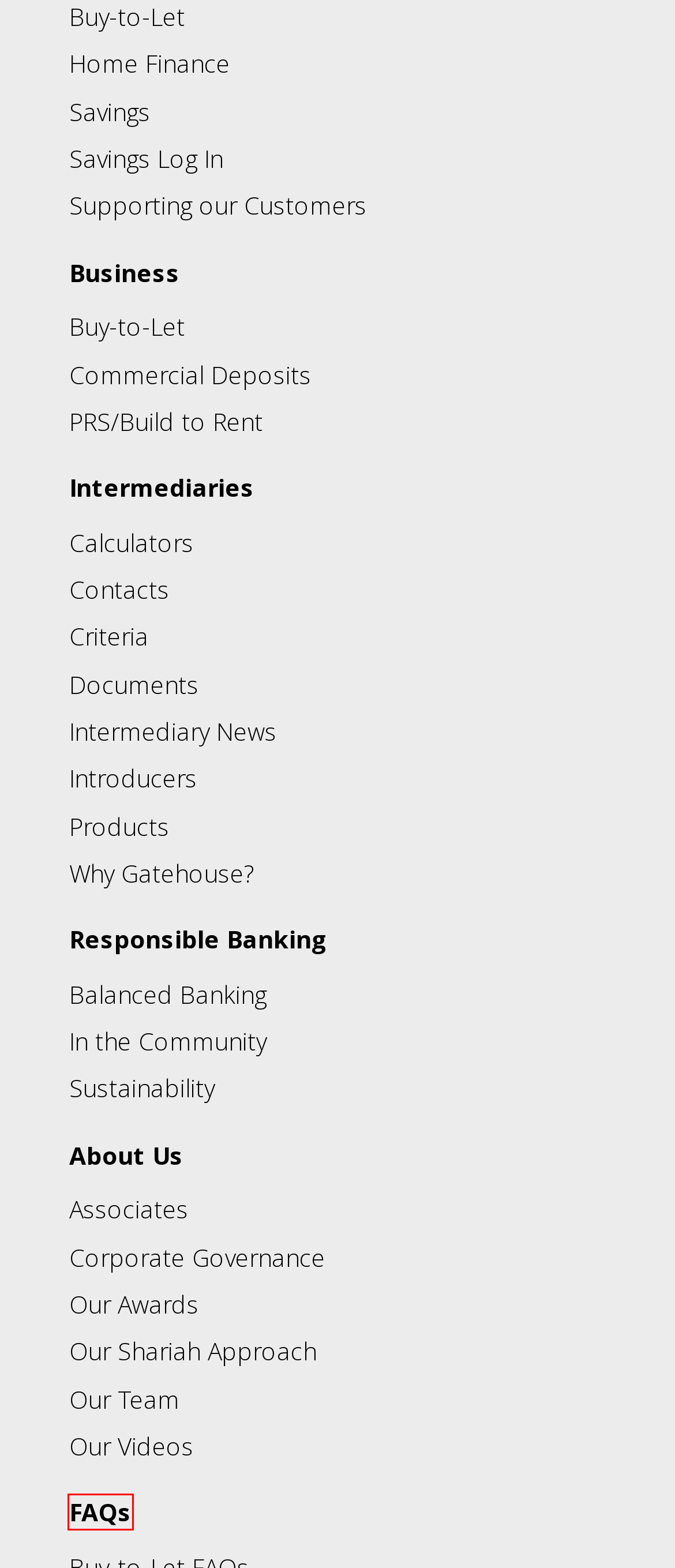A screenshot of a webpage is given, marked with a red bounding box around a UI element. Please select the most appropriate webpage description that fits the new page after clicking the highlighted element. Here are the candidates:
A. Modern Slavery Statement | Gatehouse Bank plc
B. Islamic Mortgage Alternative - buy a home | Gatehouse Bank plc
C. Why Gatehouse? | Gatehouse Bank plc
D. PRS/Build to rent | Gatehouse Bank plc
E. Customer Complaints | Gatehouse Bank plc
F. FAQs | Gatehouse Bank | Gatehouse Bank plc
G. Consumer Duty | Gatehouse Bank plc
H. Introducing business to Gatehouse Bank. | Gatehouse Bank plc

F